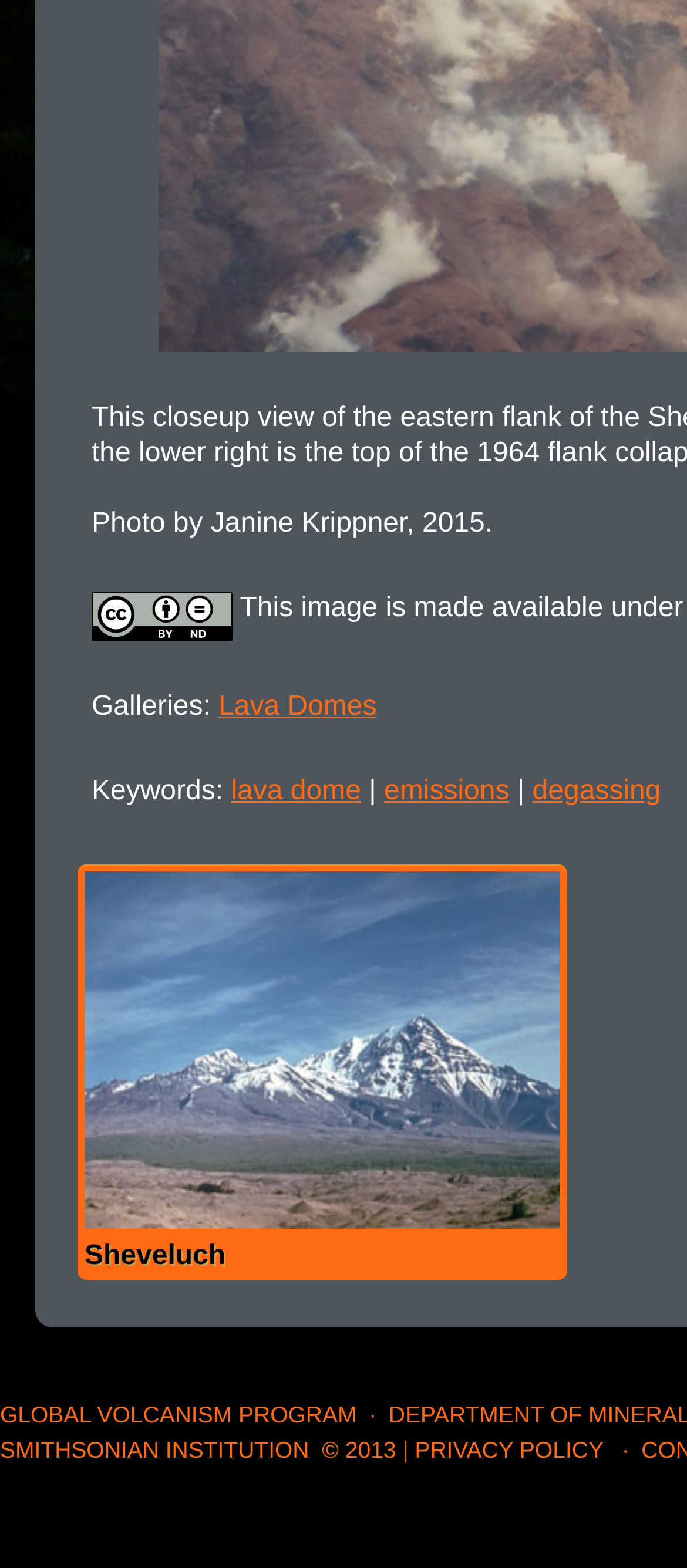Reply to the question with a single word or phrase:
What is the name of the volcano with an image?

Sheveluch